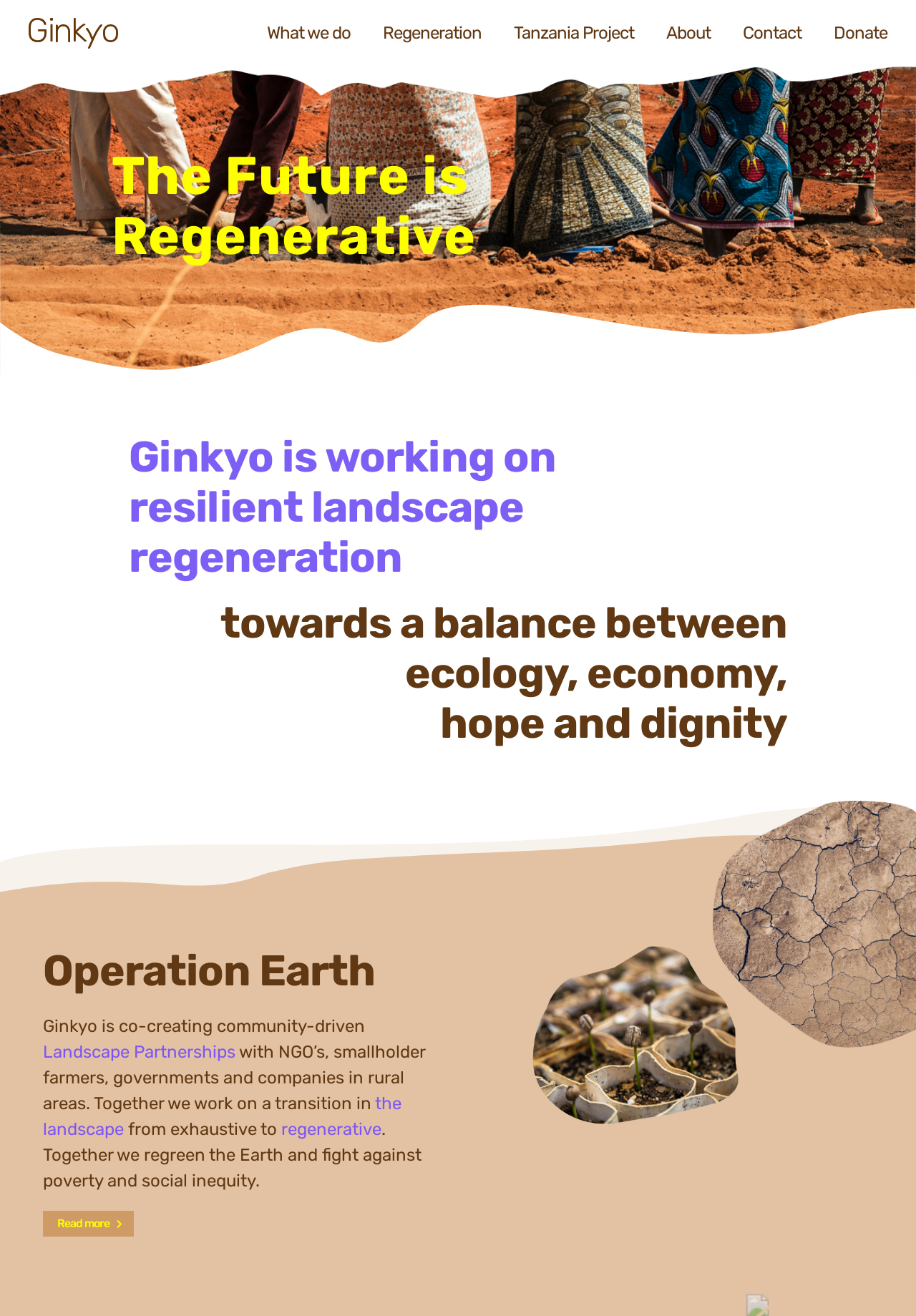Identify the bounding box coordinates of the clickable region required to complete the instruction: "Visit the Tanzania Project page". The coordinates should be given as four float numbers within the range of 0 and 1, i.e., [left, top, right, bottom].

[0.561, 0.017, 0.692, 0.033]